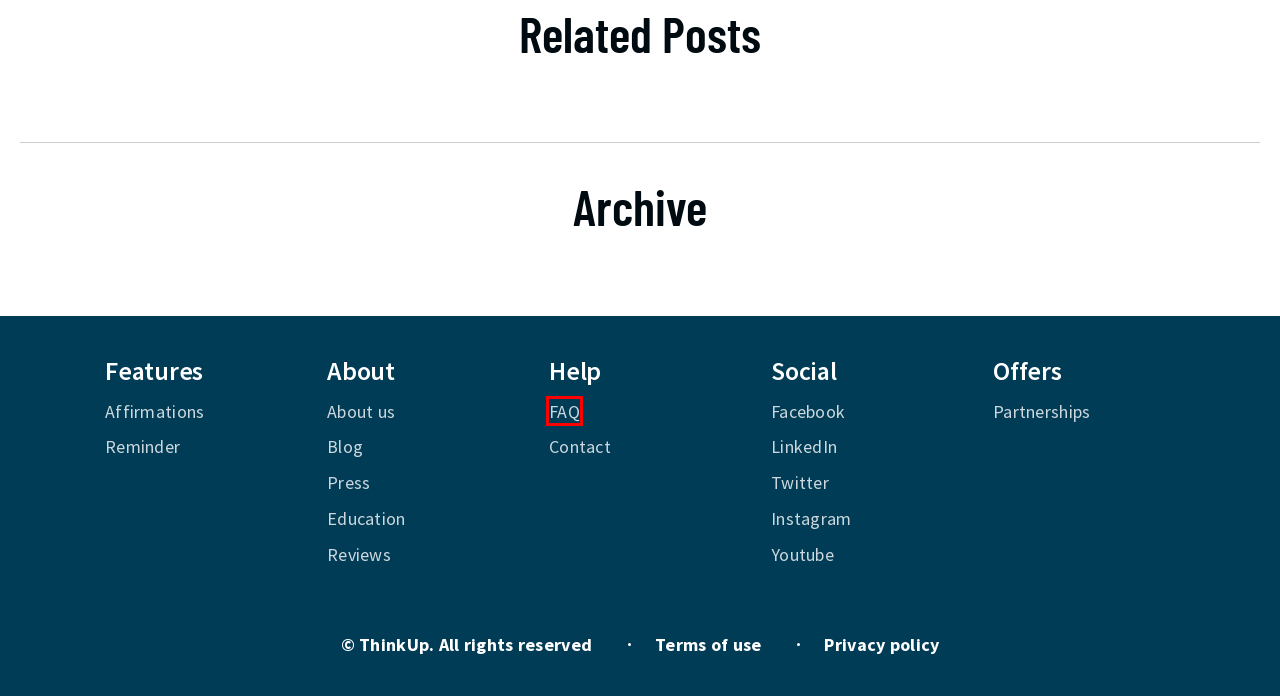Examine the screenshot of a webpage featuring a red bounding box and identify the best matching webpage description for the new page that results from clicking the element within the box. Here are the options:
A. Privacy Policy - ThinkUp AppThinkUp App
B. Education - ThinkUp AppThinkUp App
C. Blog - ThinkUp AppThinkUp App
D. Contact - ThinkUp AppThinkUp App
E. ‎ThinkUp-Daily Affirmations app on the App Store
F. FAQ - ThinkUp AppThinkUp App
G. About Us - ThinkUp AppThinkUp App
H. Terms Of Use - ThinkUp AppThinkUp App

F